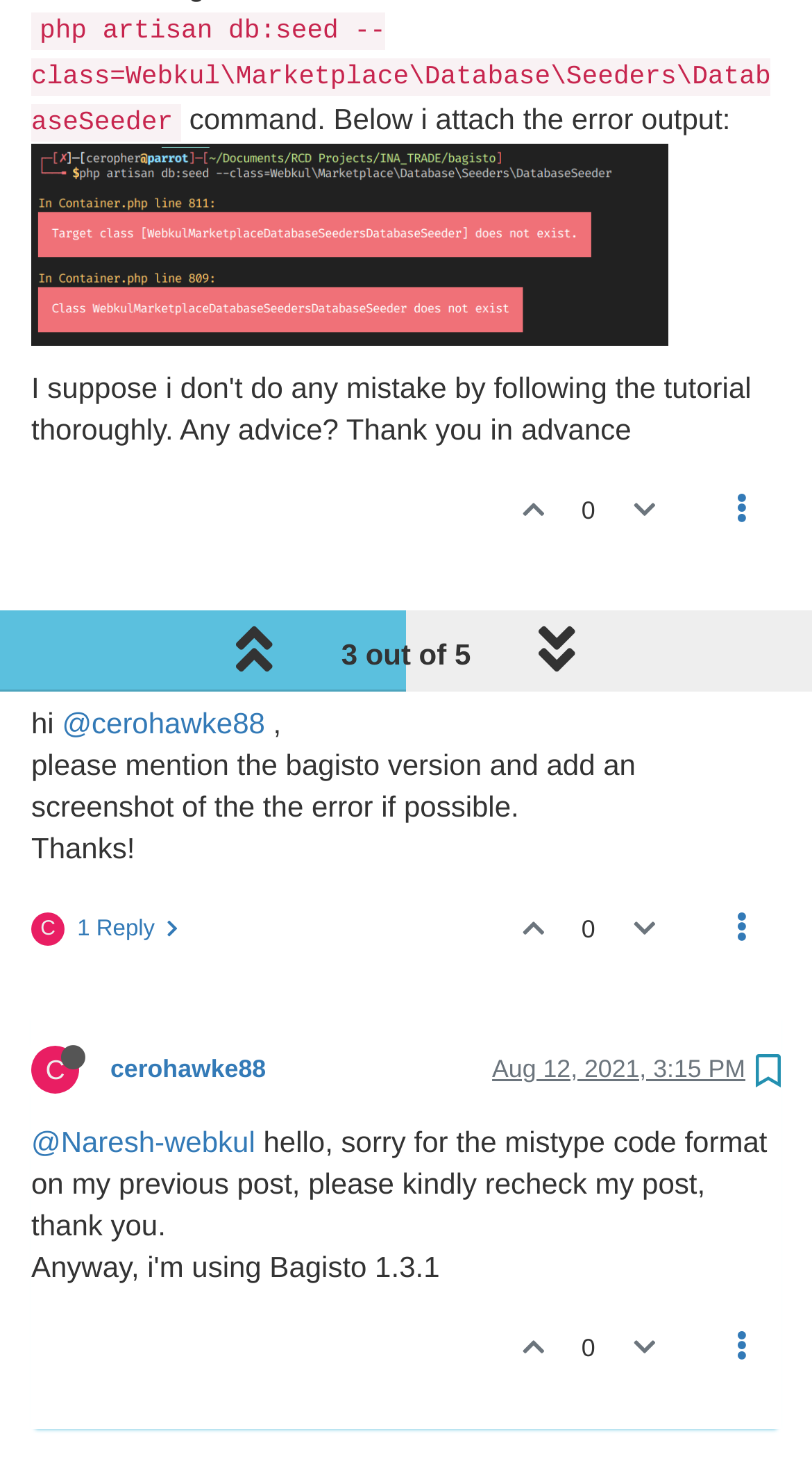Please find the bounding box coordinates (top-left x, top-left y, bottom-right x, bottom-right y) in the screenshot for the UI element described as follows: Workflows

None